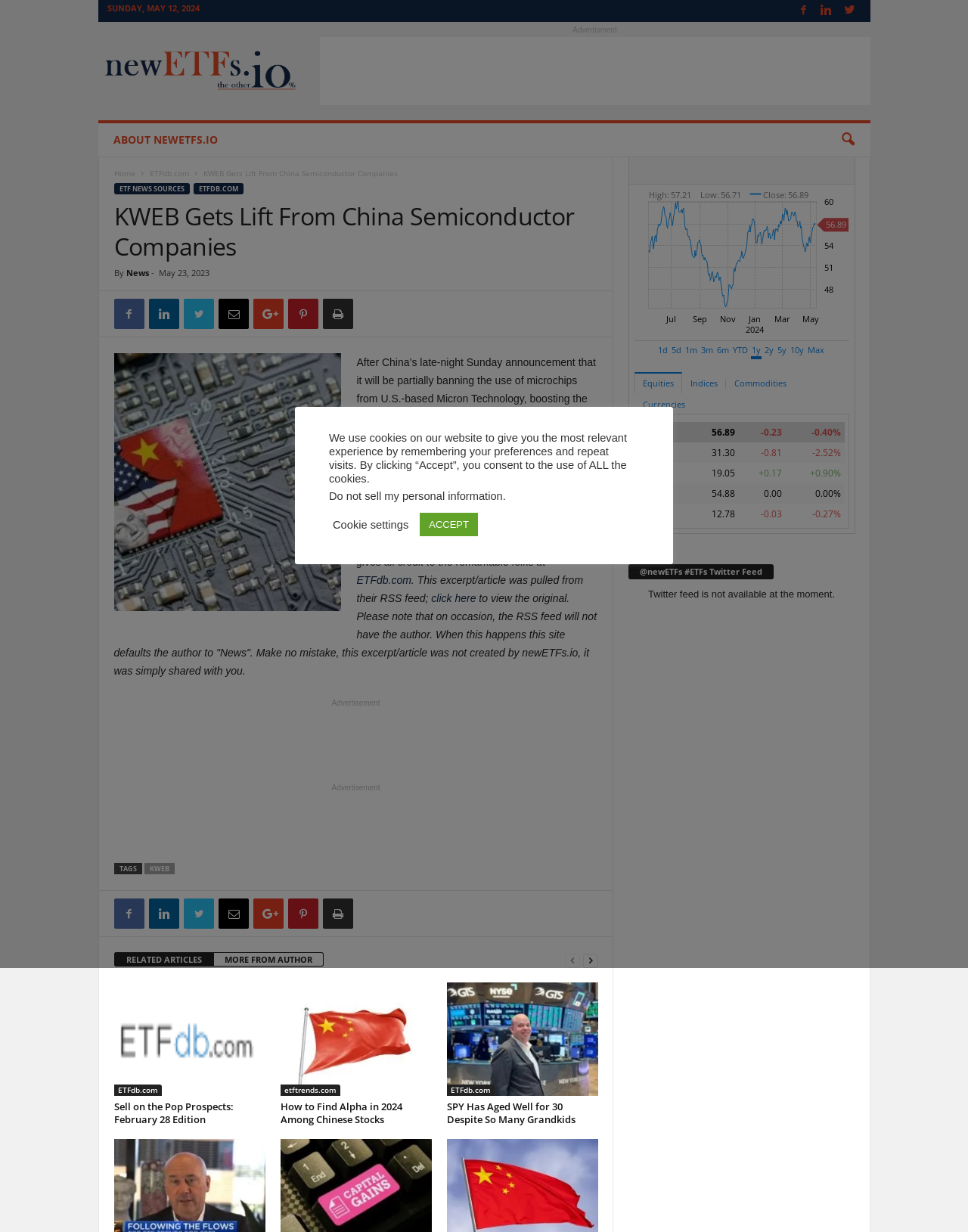Offer an extensive depiction of the webpage and its key elements.

This webpage is about an article discussing the impact of China's decision to partially ban the use of microchips from U.S.-based Micron Technology on the stock market. The article is titled "KWEB Gets Lift From China Semiconductor Companies" and is attributed to the website ETFdb.com.

At the top of the page, there is a date "SUNDAY, MAY 12, 2024" and a series of social media links. Below that, there is a header section with a link to the website's homepage and a search icon.

The main article section is divided into several parts. The first part discusses the impact of China's decision on the stock market, specifically the KraneShares CSI China Internet ETF (KWEB). The article explains that despite no significant semiconductor exposure, the ETF saw its share price jump as much as 2.5% during the day.

The article also includes a section that credits the original source of the article, ETFdb.com, and provides a link to the original article.

Below the main article section, there are several advertisements and a footer section with links to related articles and tags.

On the right side of the page, there are several sections, including a list of related articles, a section titled "MORE FROM AUTHOR", and a section with links to other ETF-related websites.

Throughout the page, there are several icons and images, including social media icons, a search icon, and images associated with the related articles.